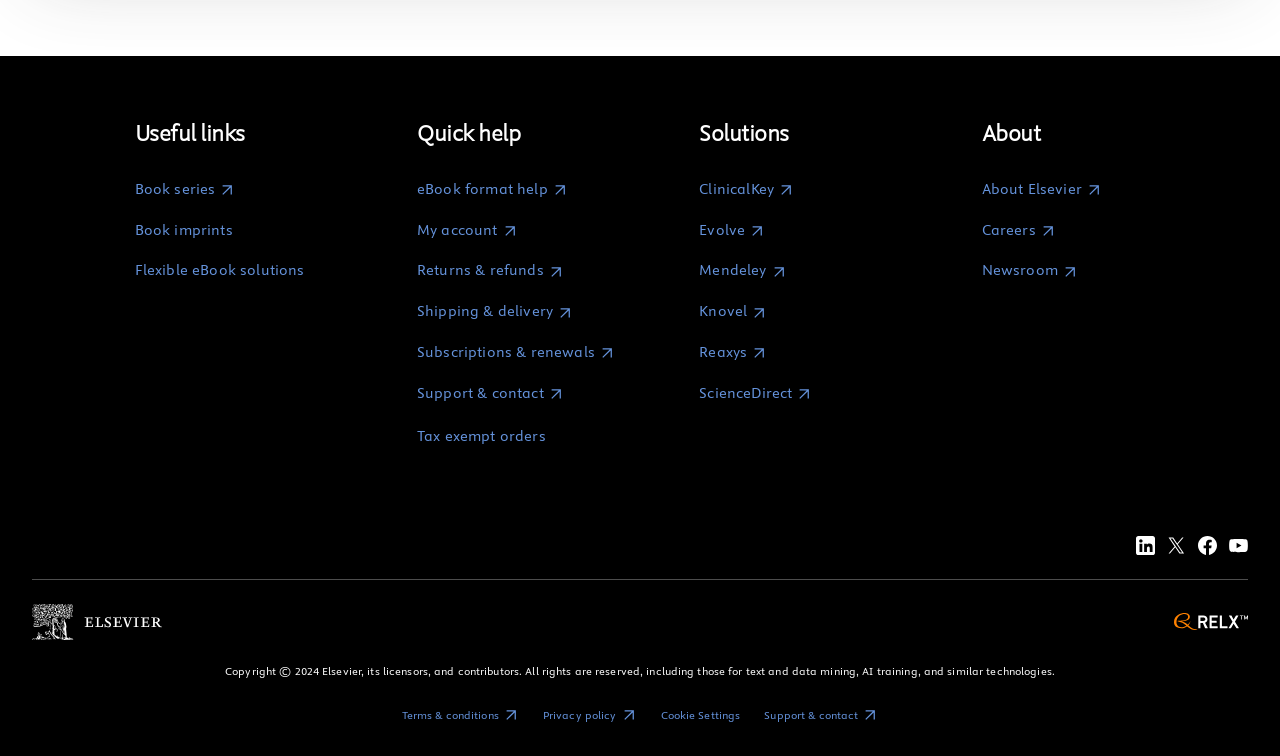Give a one-word or short-phrase answer to the following question: 
What is the main category of links under 'Useful links and Support'?

Book series, eBook solutions, Quick help